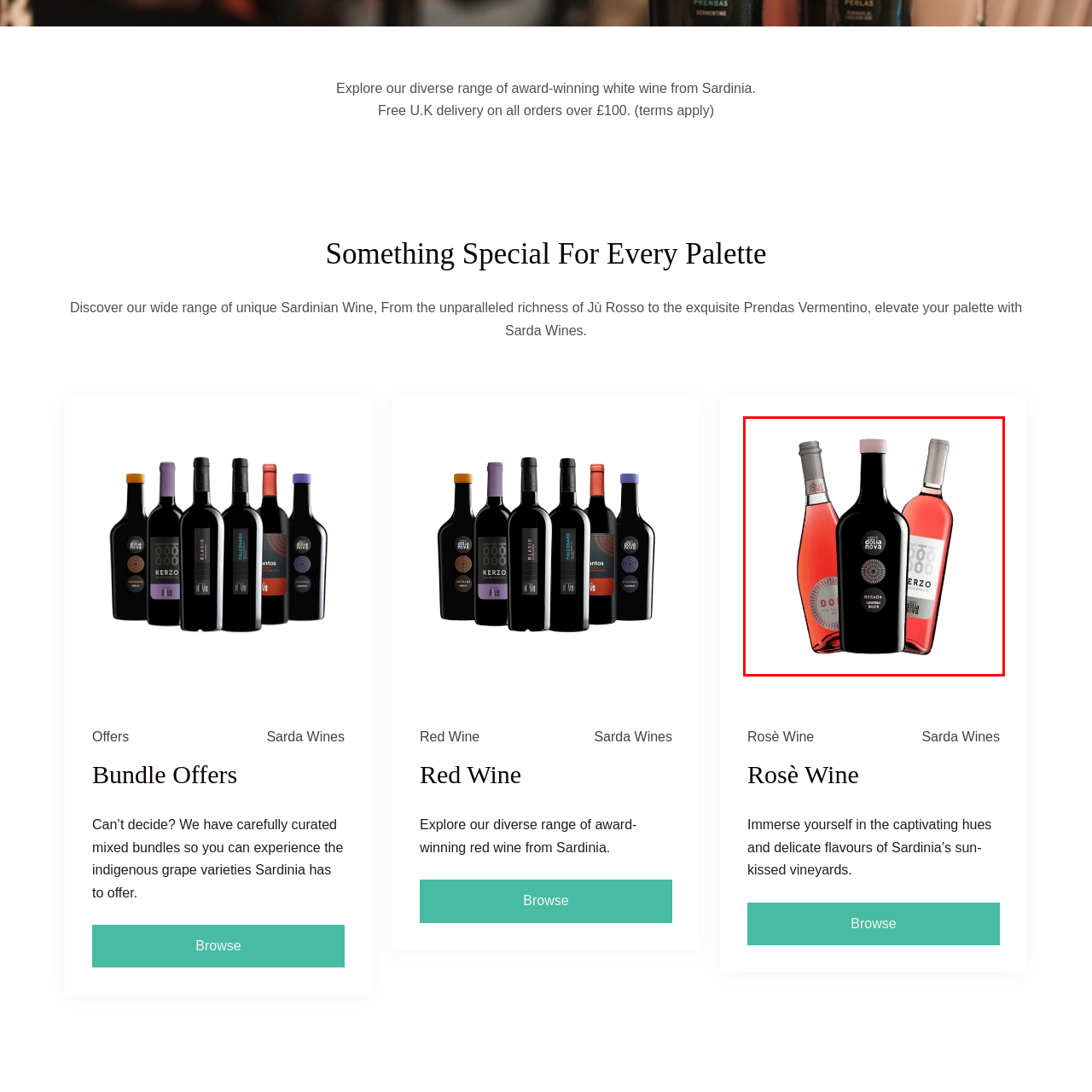Observe the highlighted image and answer the following: How many rosé bottles are shown in the image?

2